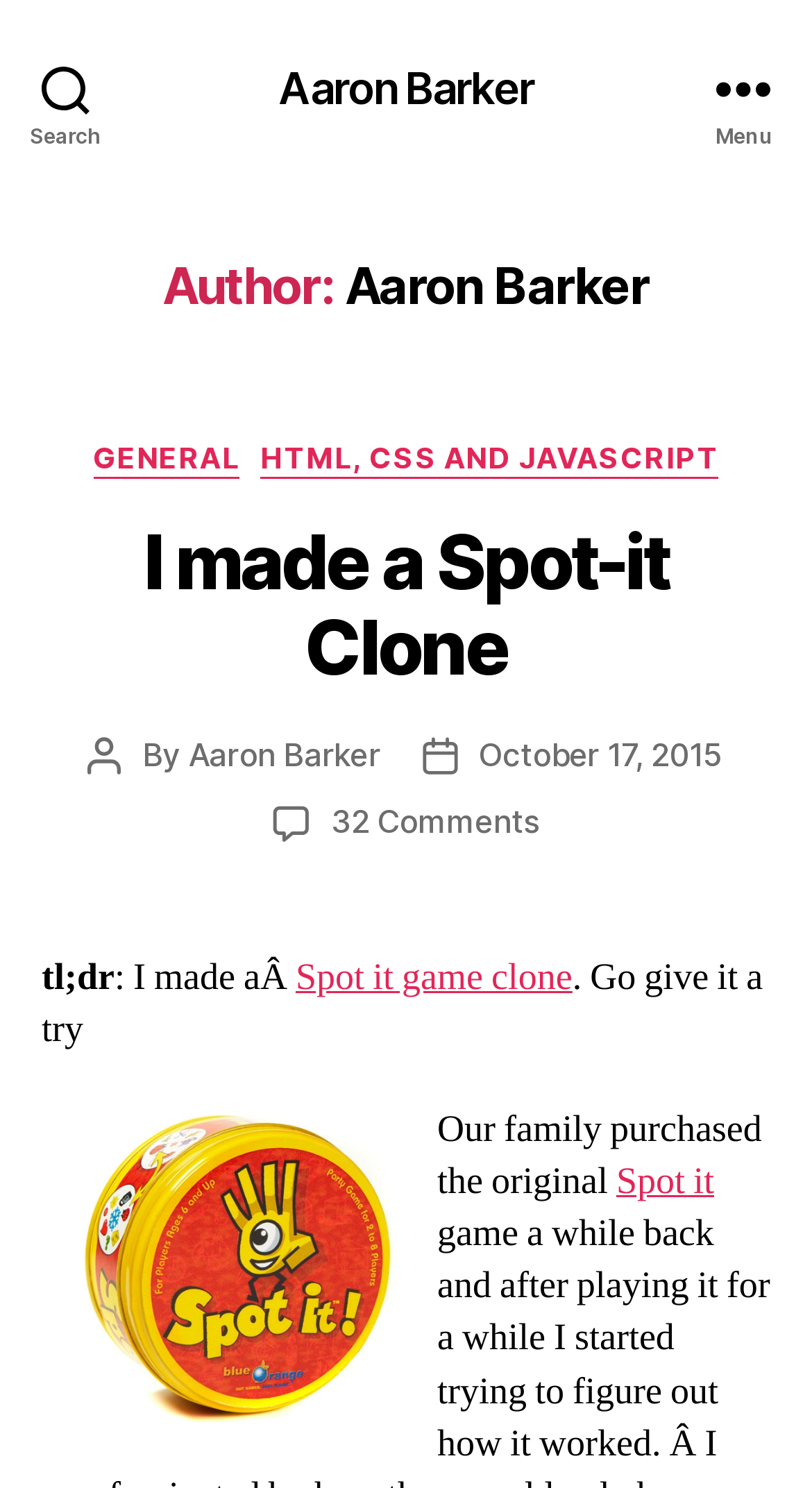Identify the bounding box coordinates necessary to click and complete the given instruction: "Visit Aaron Barker's homepage".

[0.343, 0.044, 0.657, 0.073]